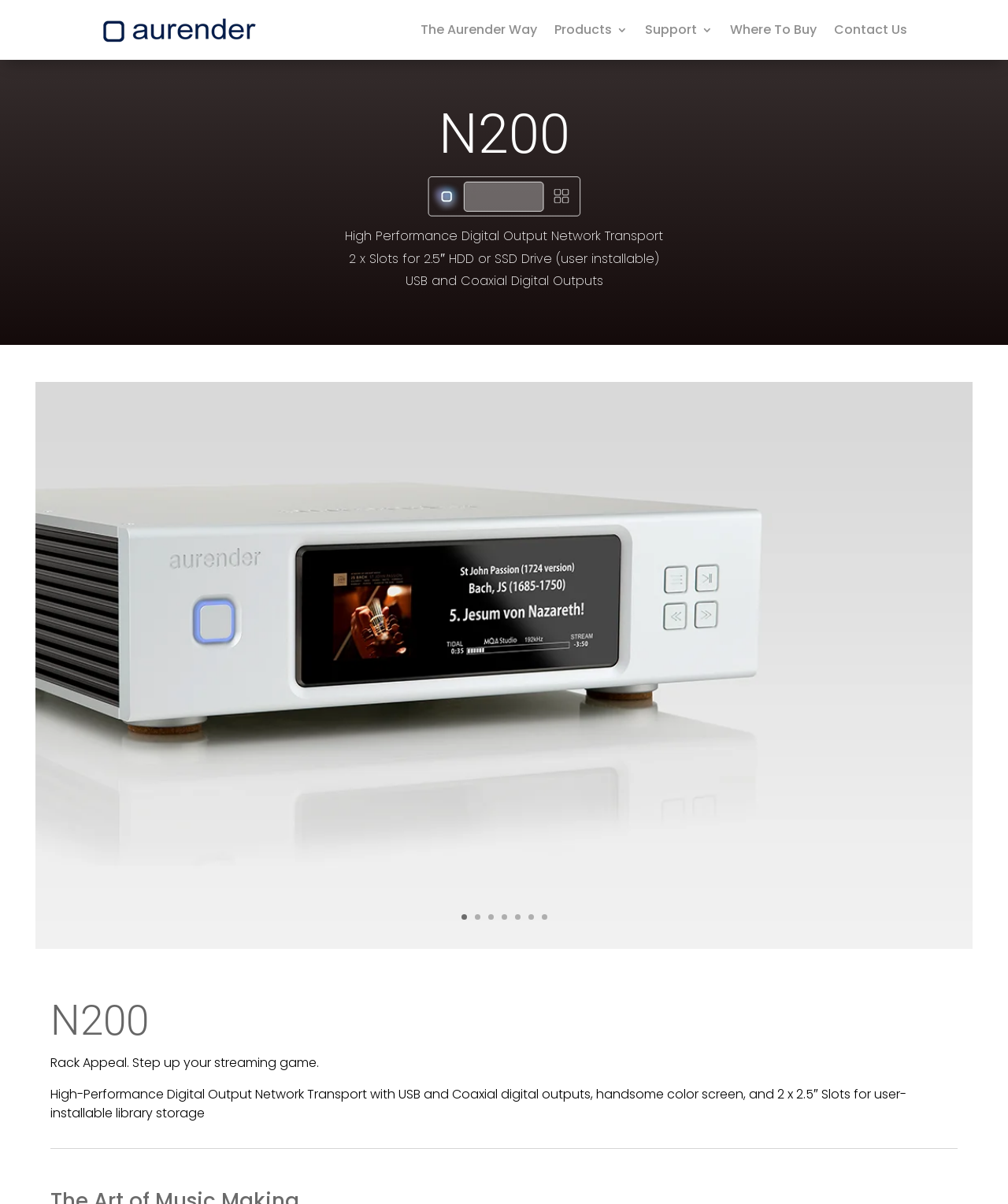Find the bounding box coordinates for the UI element whose description is: "The Aurender Way". The coordinates should be four float numbers between 0 and 1, in the format [left, top, right, bottom].

[0.417, 0.0, 0.533, 0.05]